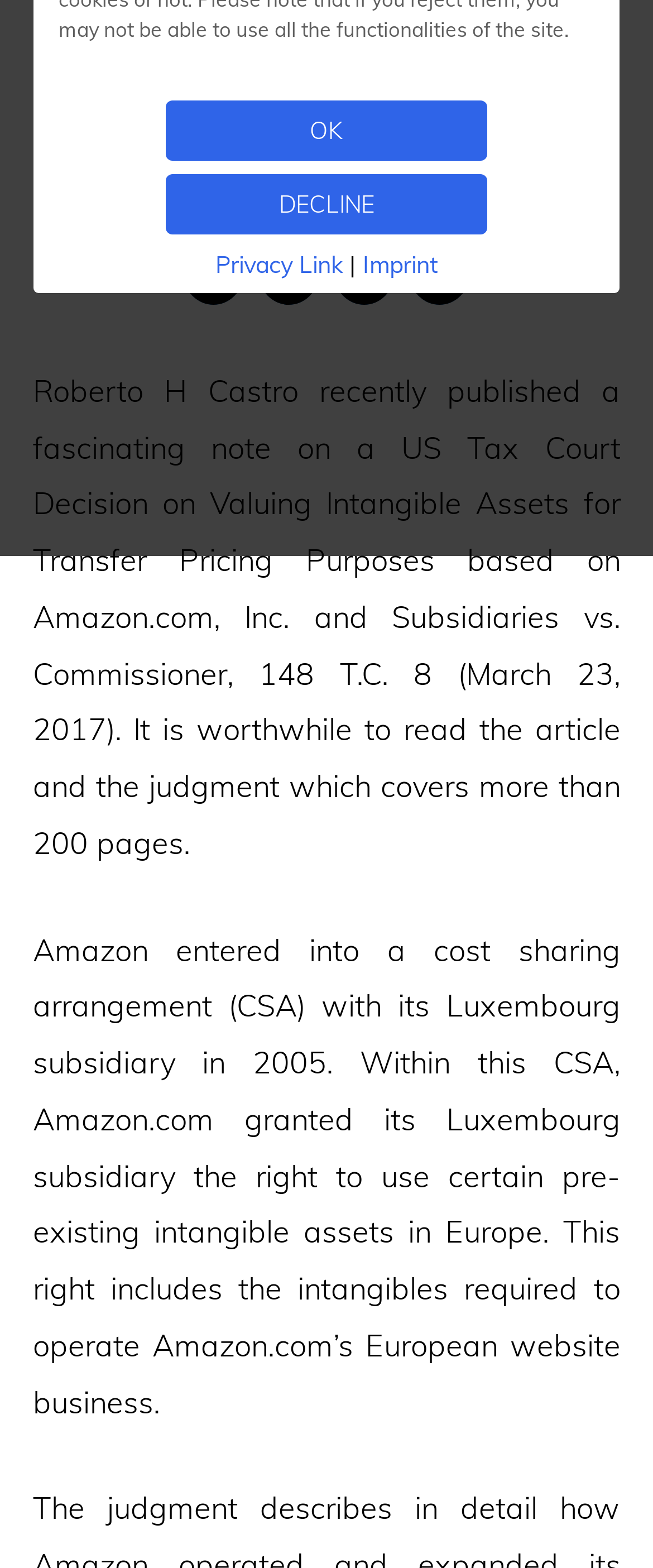Extract the bounding box coordinates for the UI element described as: "Imprint".

[0.555, 0.159, 0.671, 0.178]